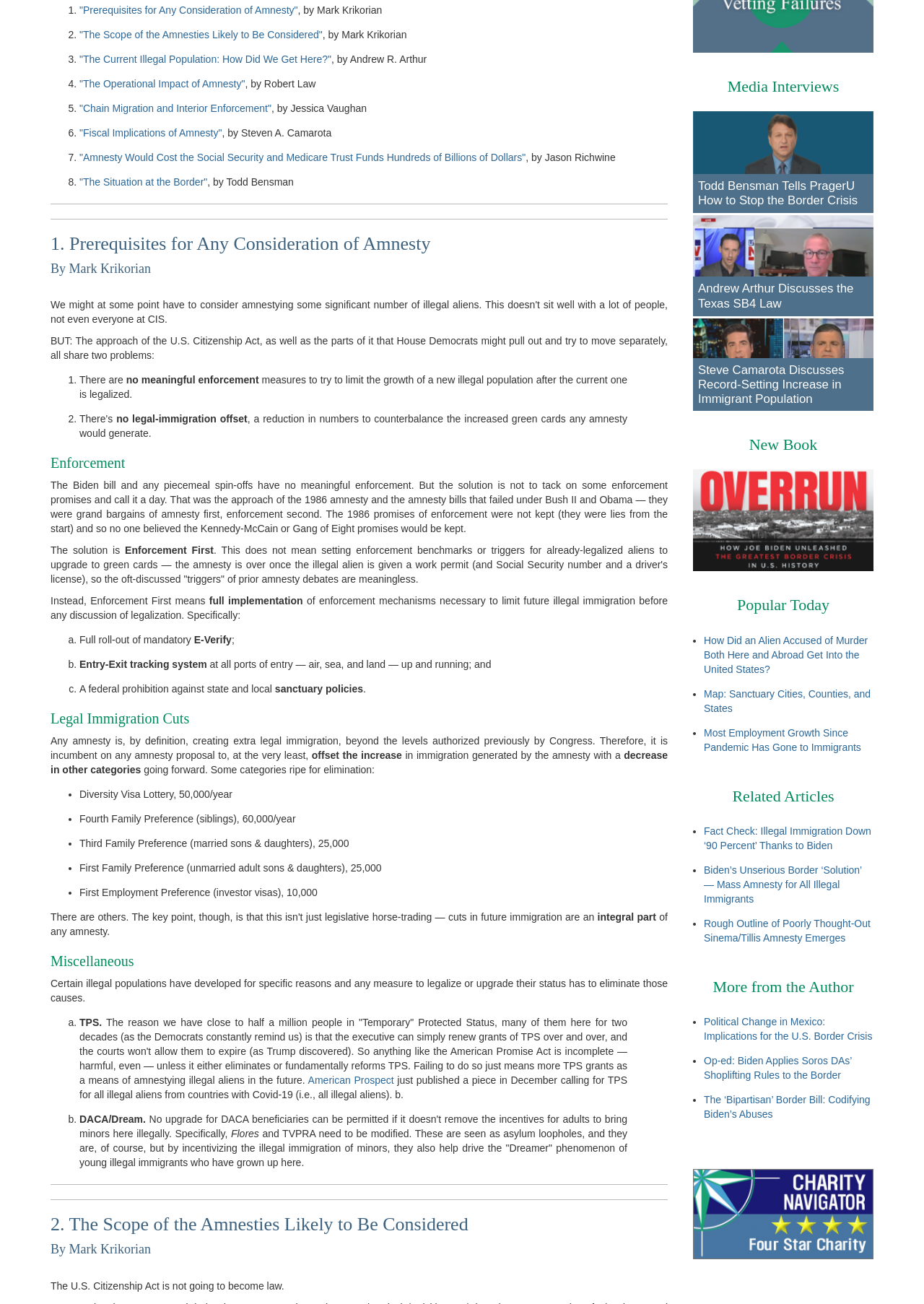Based on the element description "Media Interviews", predict the bounding box coordinates of the UI element.

[0.75, 0.053, 0.945, 0.08]